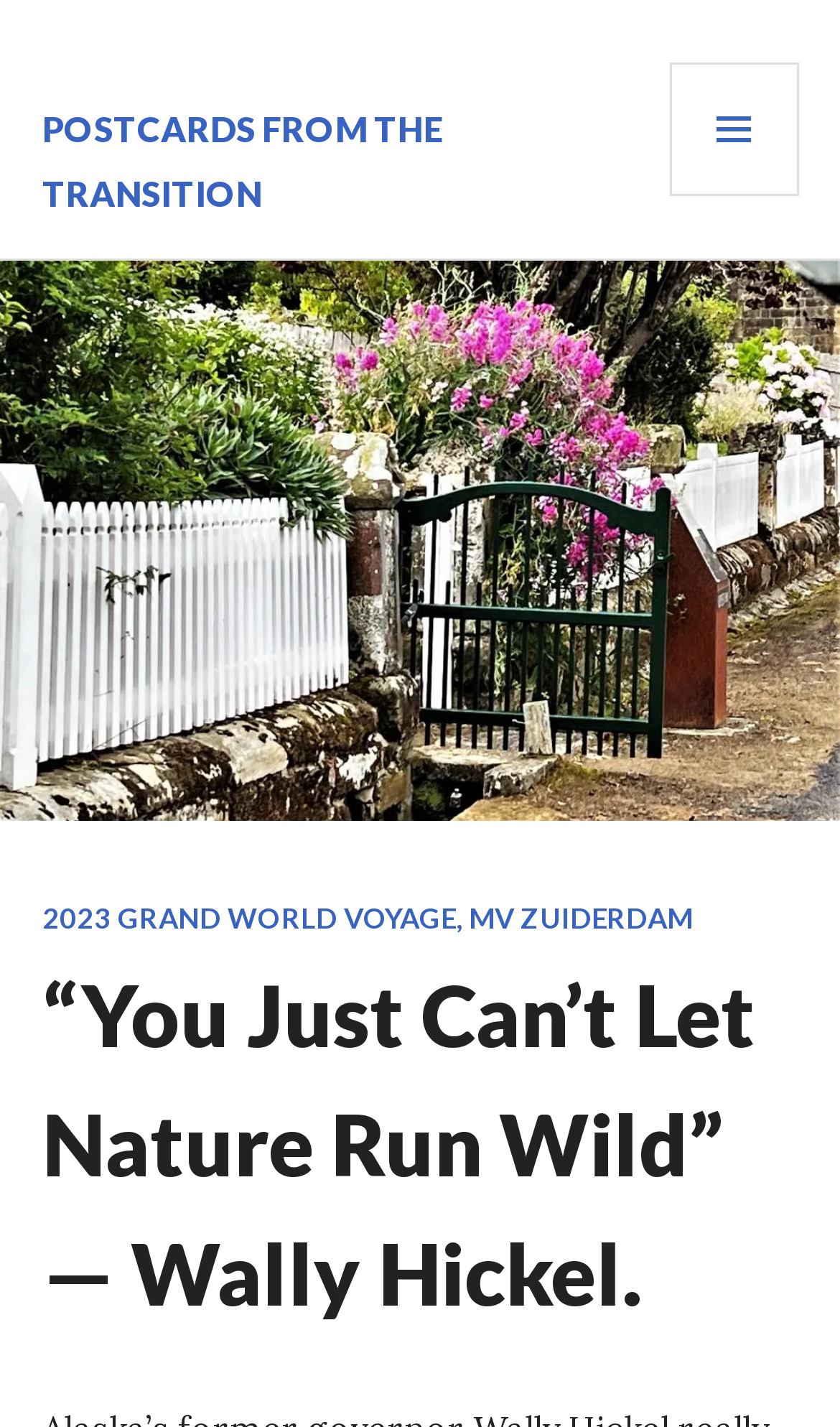Provide the bounding box coordinates of the HTML element described by the text: "Primary Menu". The coordinates should be in the format [left, top, right, bottom] with values between 0 and 1.

[0.796, 0.044, 0.95, 0.137]